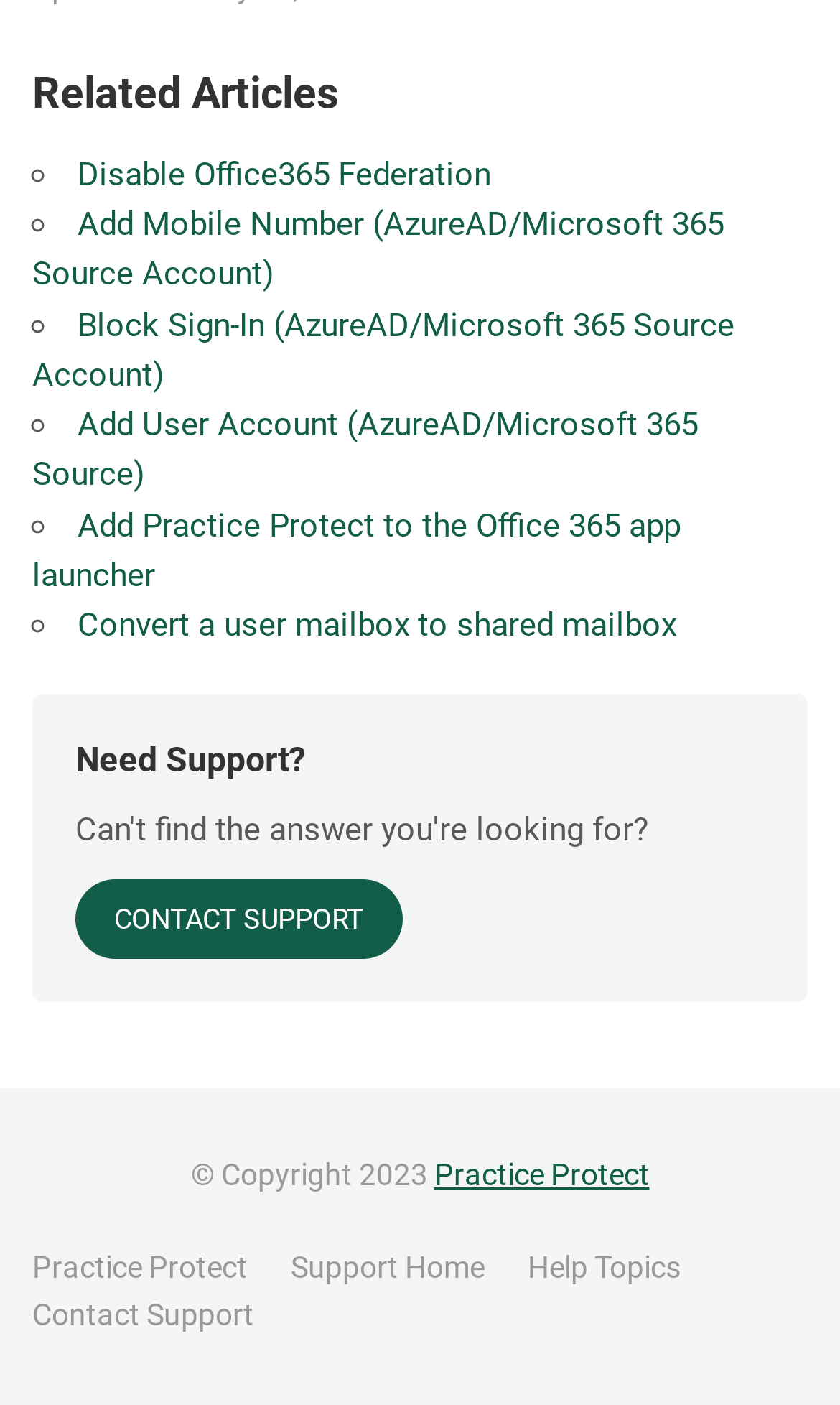What can be done to a user mailbox?
From the screenshot, provide a brief answer in one word or phrase.

Convert to shared